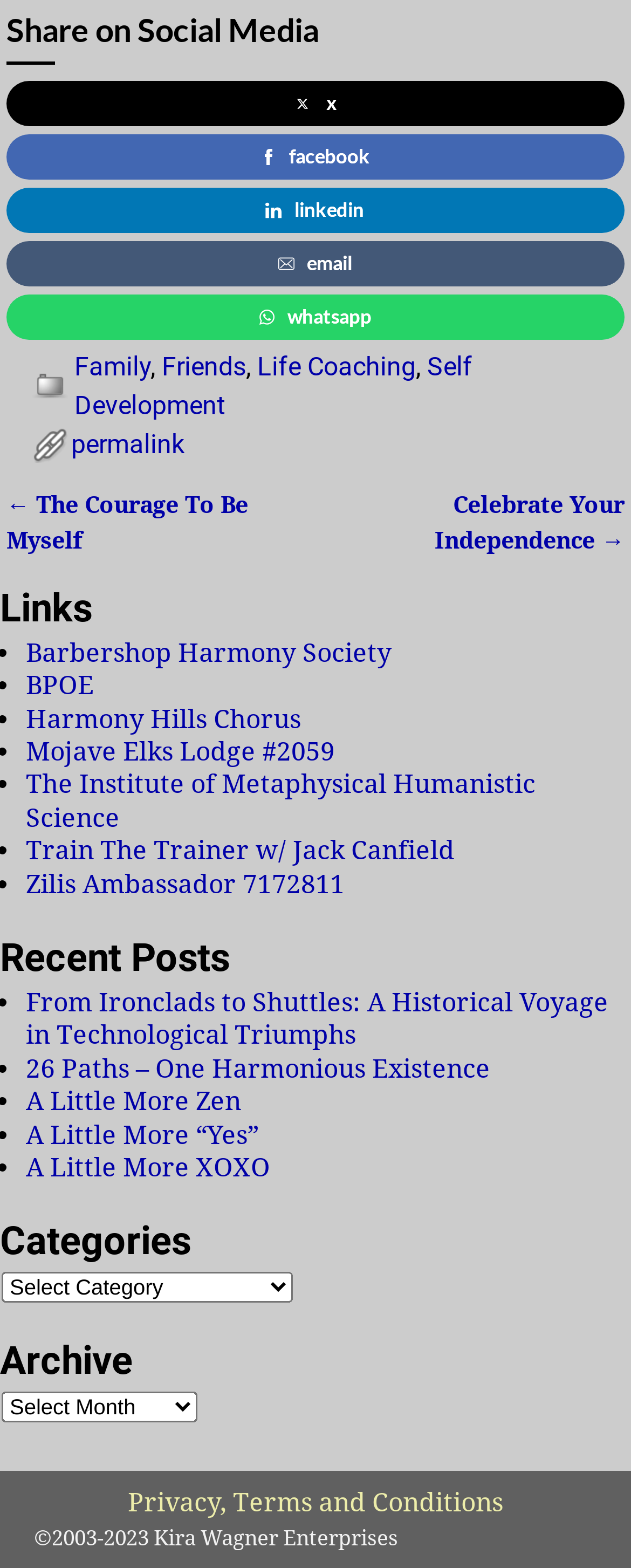Can you show the bounding box coordinates of the region to click on to complete the task described in the instruction: "Check Privacy, Terms and Conditions"?

[0.203, 0.948, 0.797, 0.968]